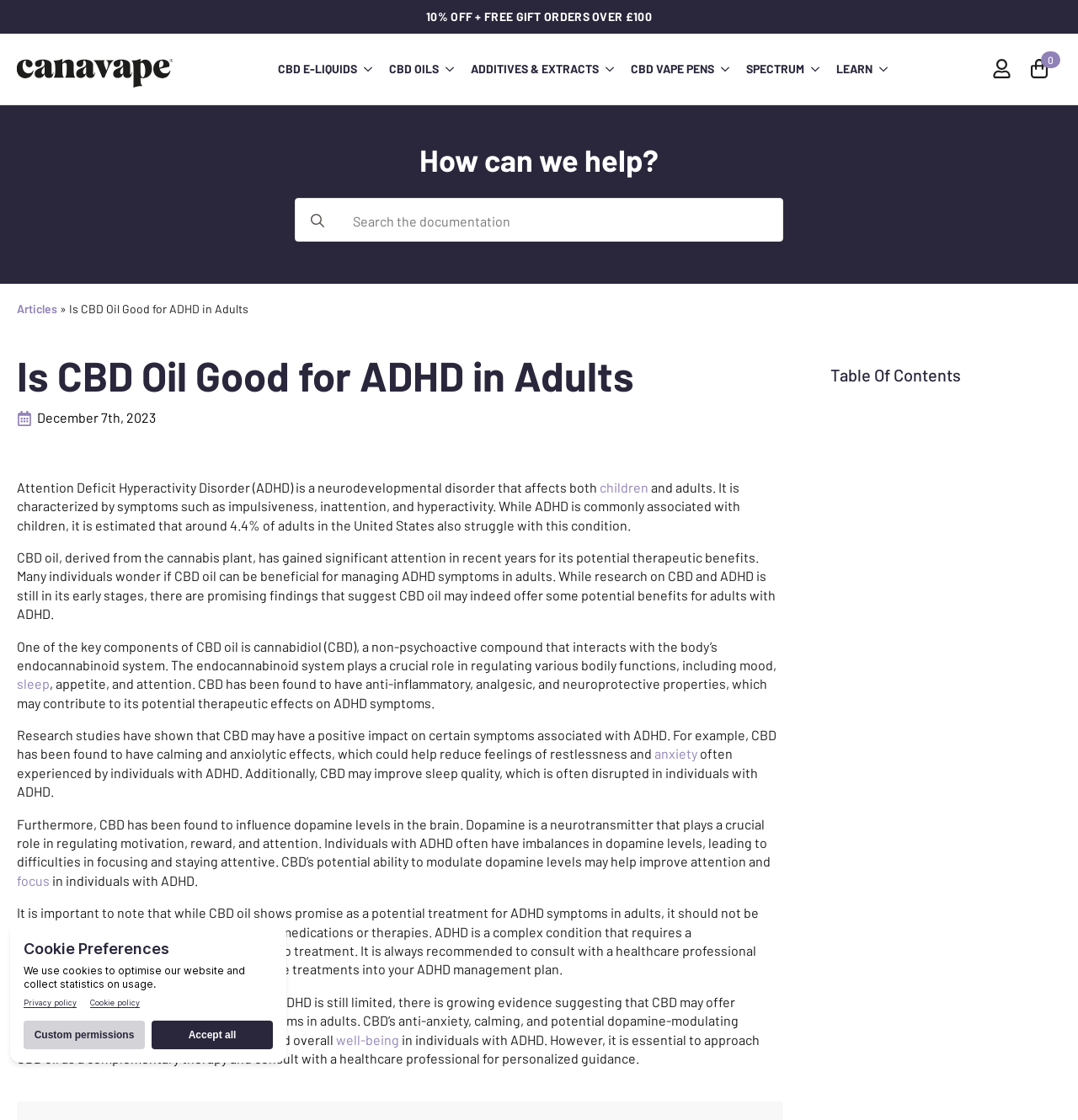Please provide a detailed answer to the question below by examining the image:
What is the estimated percentage of adults in the US with ADHD?

The answer can be found in the paragraph that states 'it is estimated that around 4.4% of adults in the United States also struggle with this condition'.